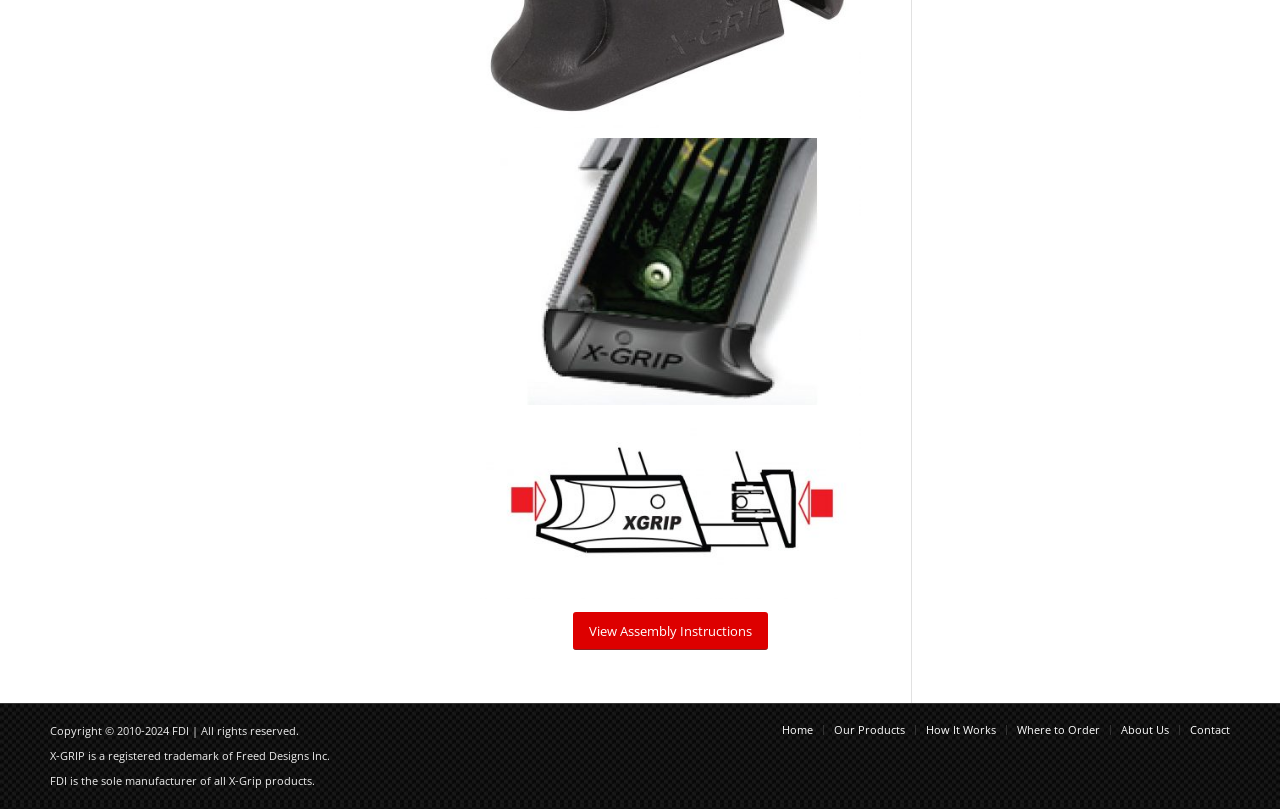Please give the bounding box coordinates of the area that should be clicked to fulfill the following instruction: "Go to the services page". The coordinates should be in the format of four float numbers from 0 to 1, i.e., [left, top, right, bottom].

None